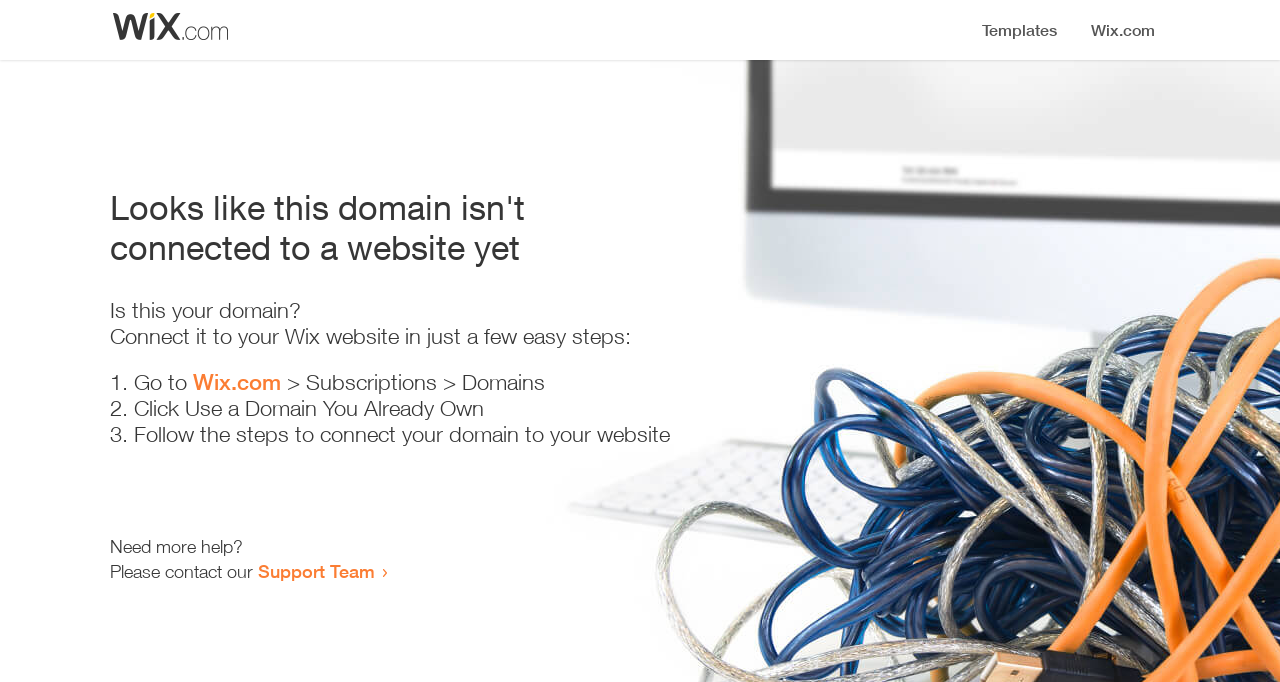Find the main header of the webpage and produce its text content.

Looks like this domain isn't
connected to a website yet